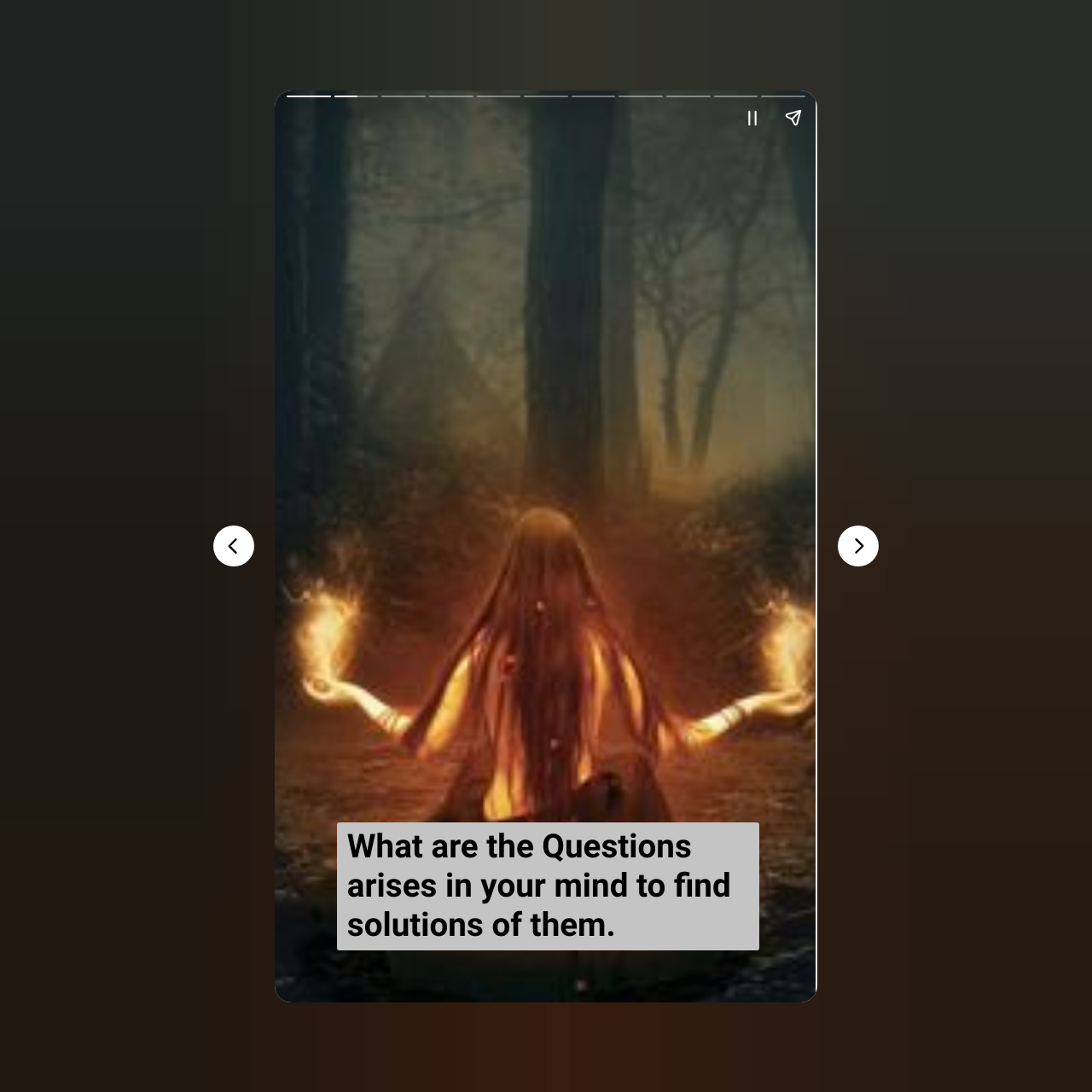Is there a canvas element on this webpage?
Answer briefly with a single word or phrase based on the image.

Yes